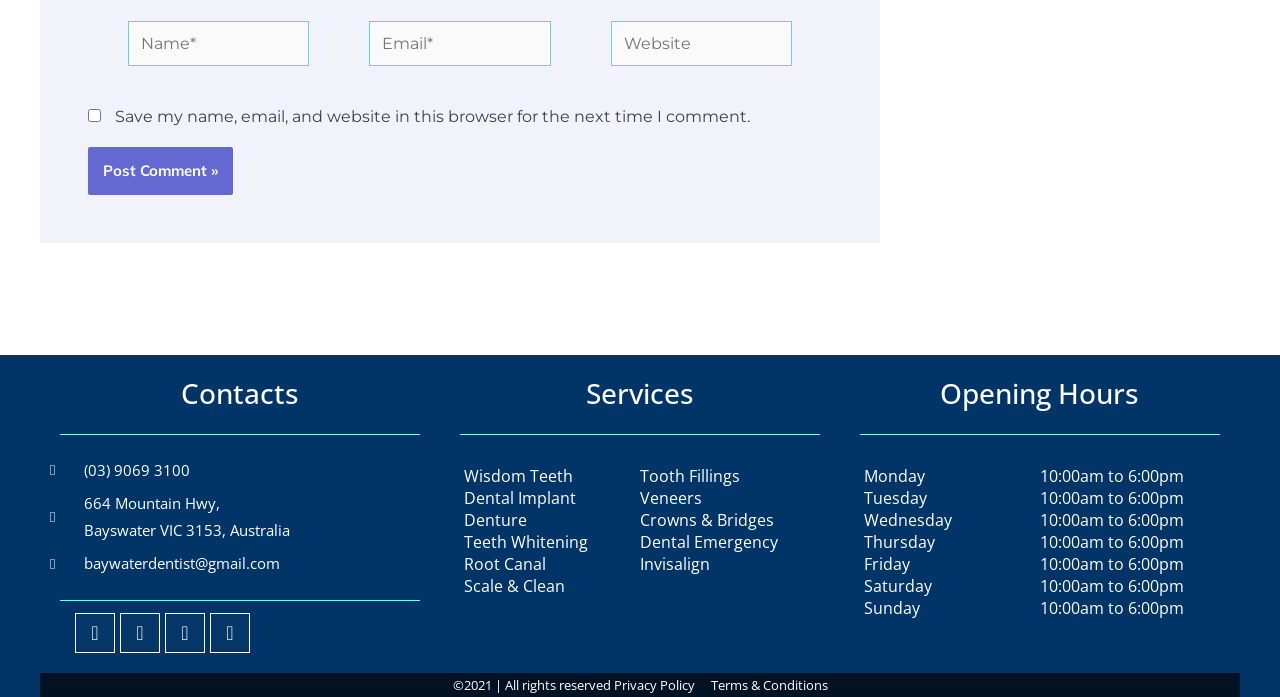Determine the bounding box for the UI element that matches this description: "The Coco Blockchain Framework".

None